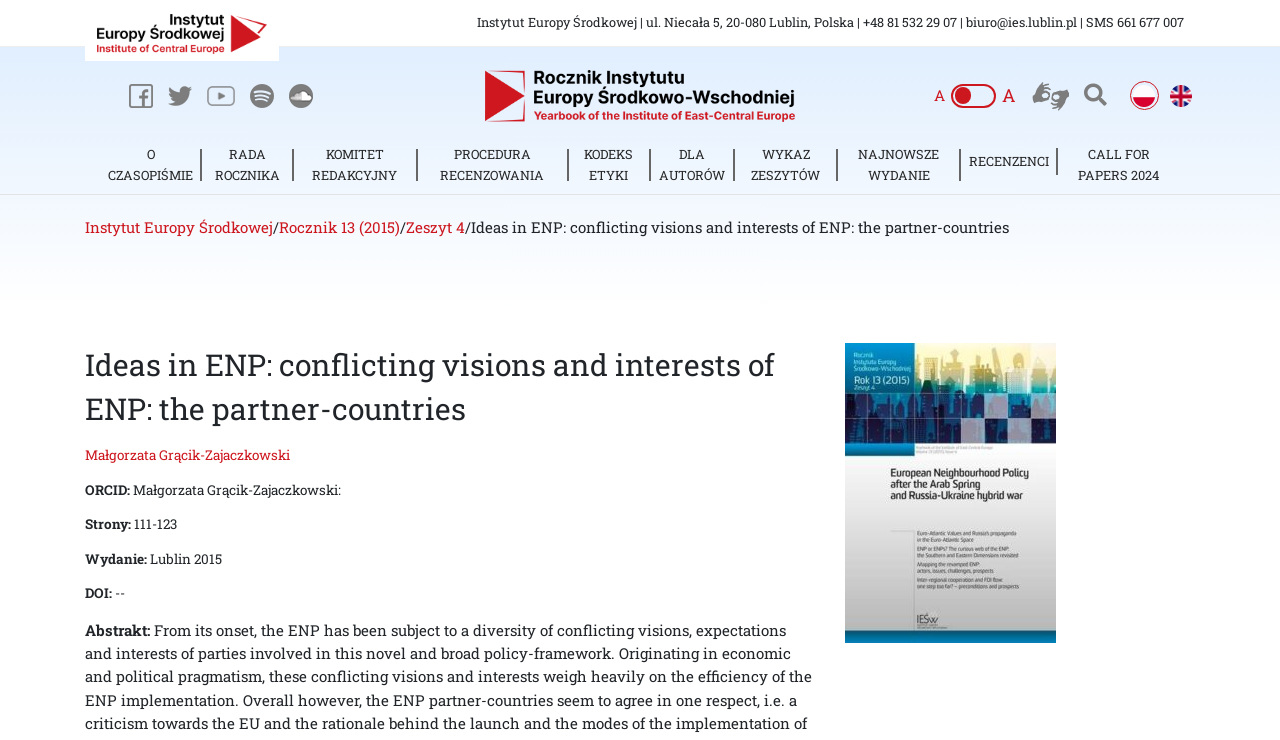What is the title of the article?
Using the information from the image, provide a comprehensive answer to the question.

The title of the article can be found in the heading section of the webpage, where it is written 'Ideas in ENP: conflicting visions and interests of ENP: the partner-countries'.